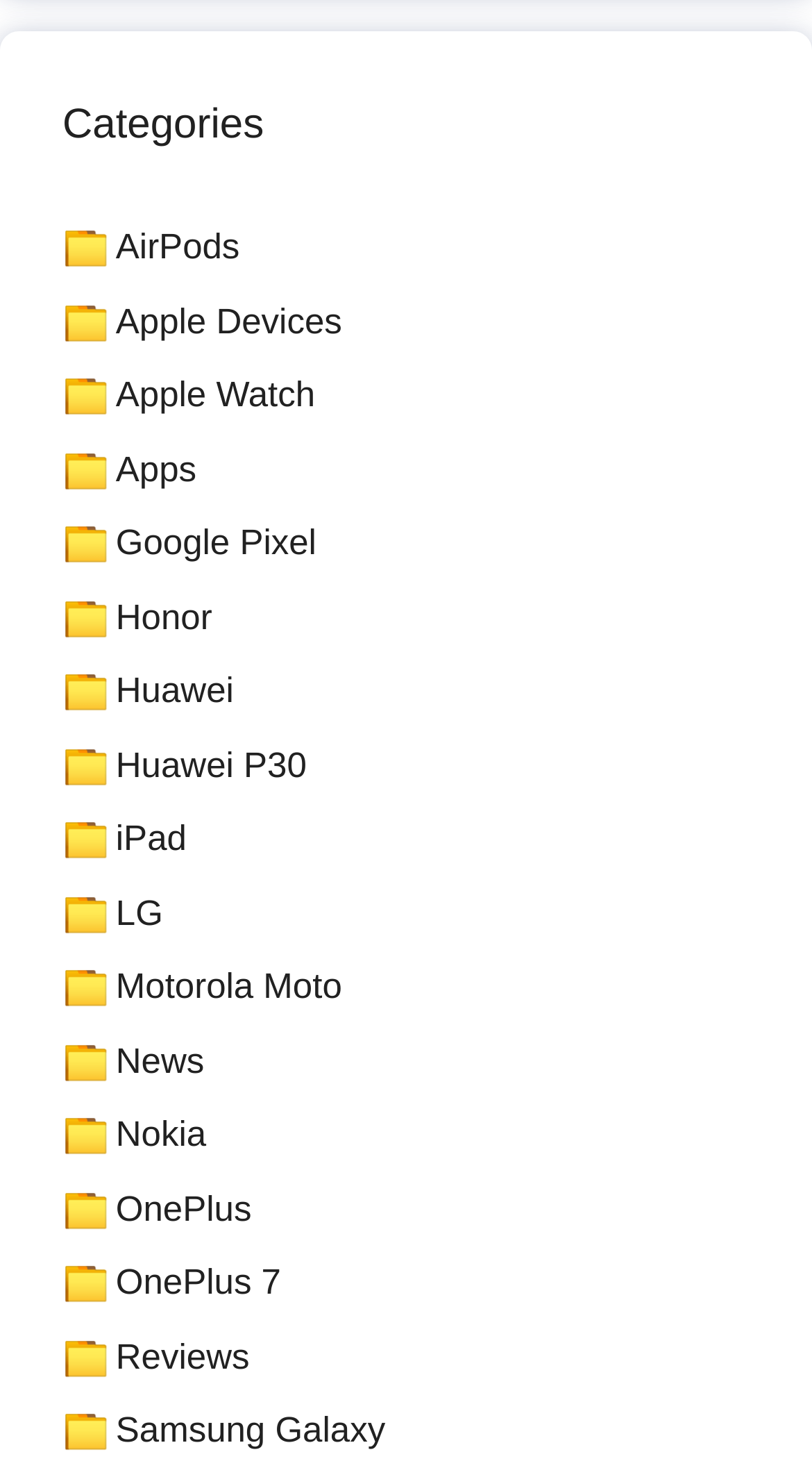Locate the bounding box of the user interface element based on this description: "Huawei P30".

[0.143, 0.504, 0.378, 0.531]